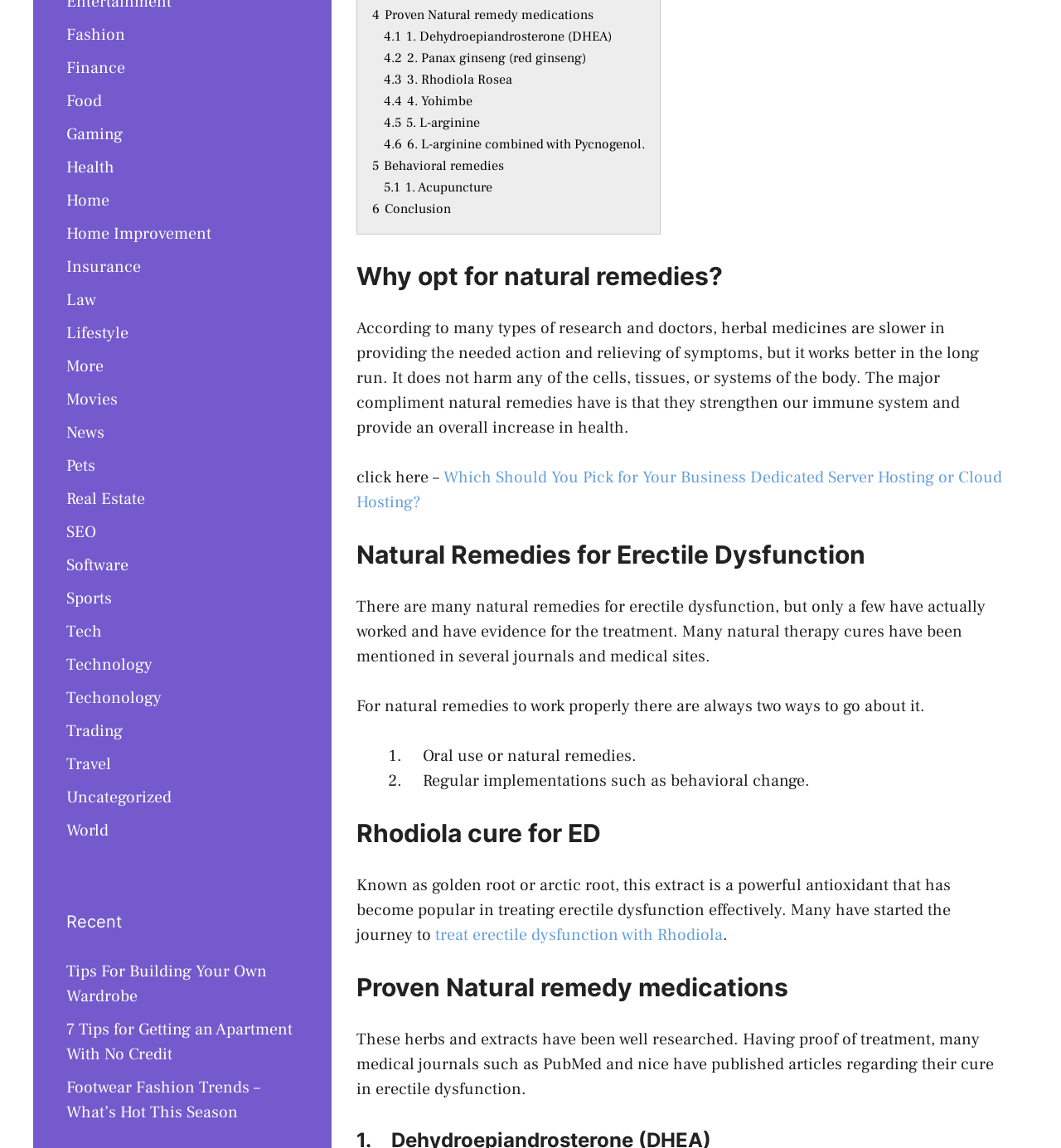Predict the bounding box for the UI component with the following description: "treat erectile dysfunction with Rhodiola".

[0.406, 0.805, 0.681, 0.824]